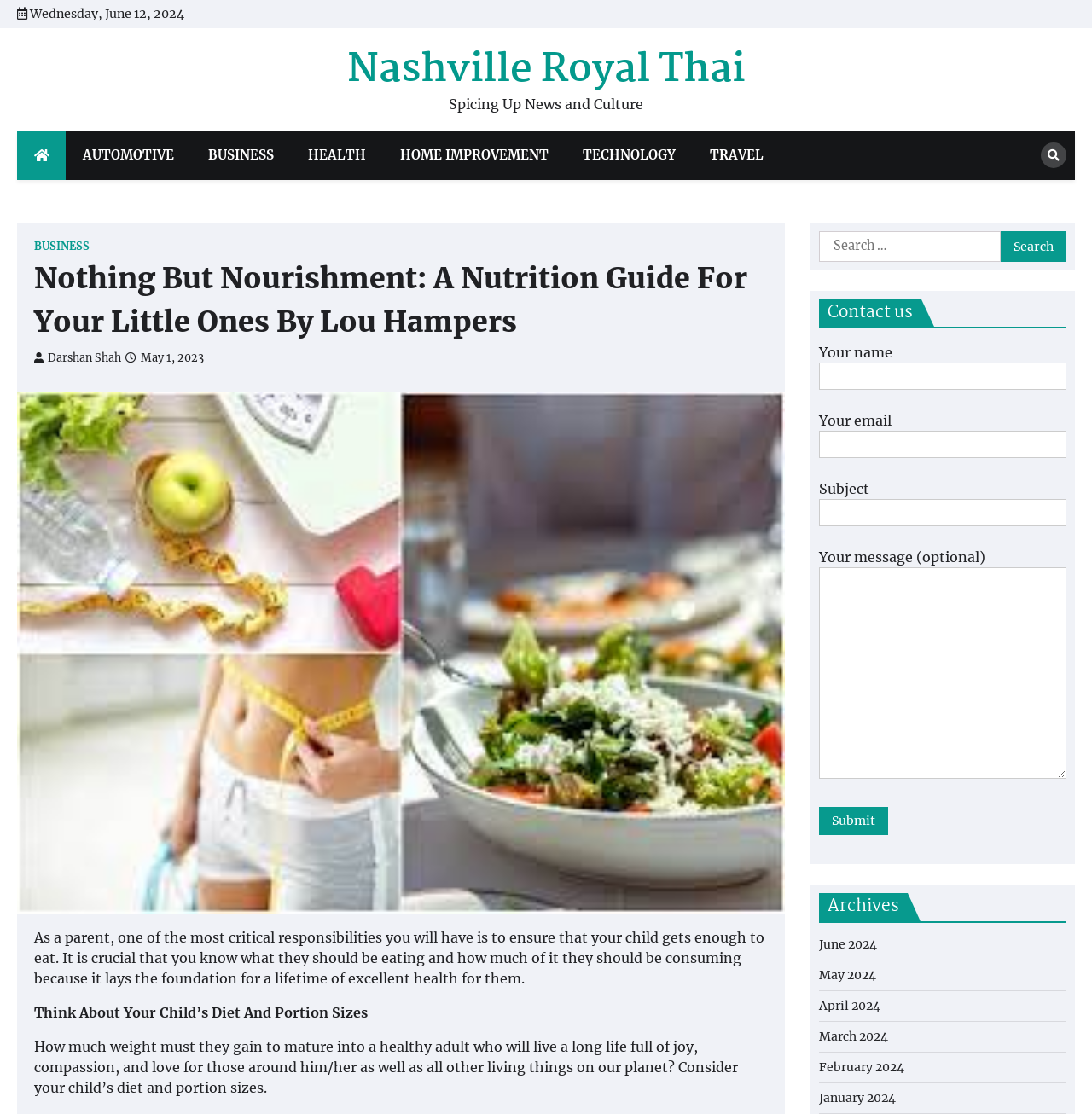Locate the bounding box coordinates of the area you need to click to fulfill this instruction: 'Search for something'. The coordinates must be in the form of four float numbers ranging from 0 to 1: [left, top, right, bottom].

[0.75, 0.207, 0.977, 0.235]